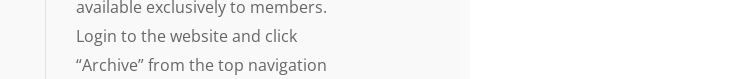Explain what is happening in the image with as much detail as possible.

The image features a link encouraging members to log in to access exclusive content, including current and past issues of "Automotive Recycling" magazine. Users are instructed to navigate to the archive section of the website after logging in. This content is tailored for members only, providing valuable resources such as flipbooks, PDFs, and articles, enhancing their knowledge and keeping them updated on industry trends. The context suggests that access to this information is an exclusive benefit aimed at supporting members' professional development in the automotive recycling field.